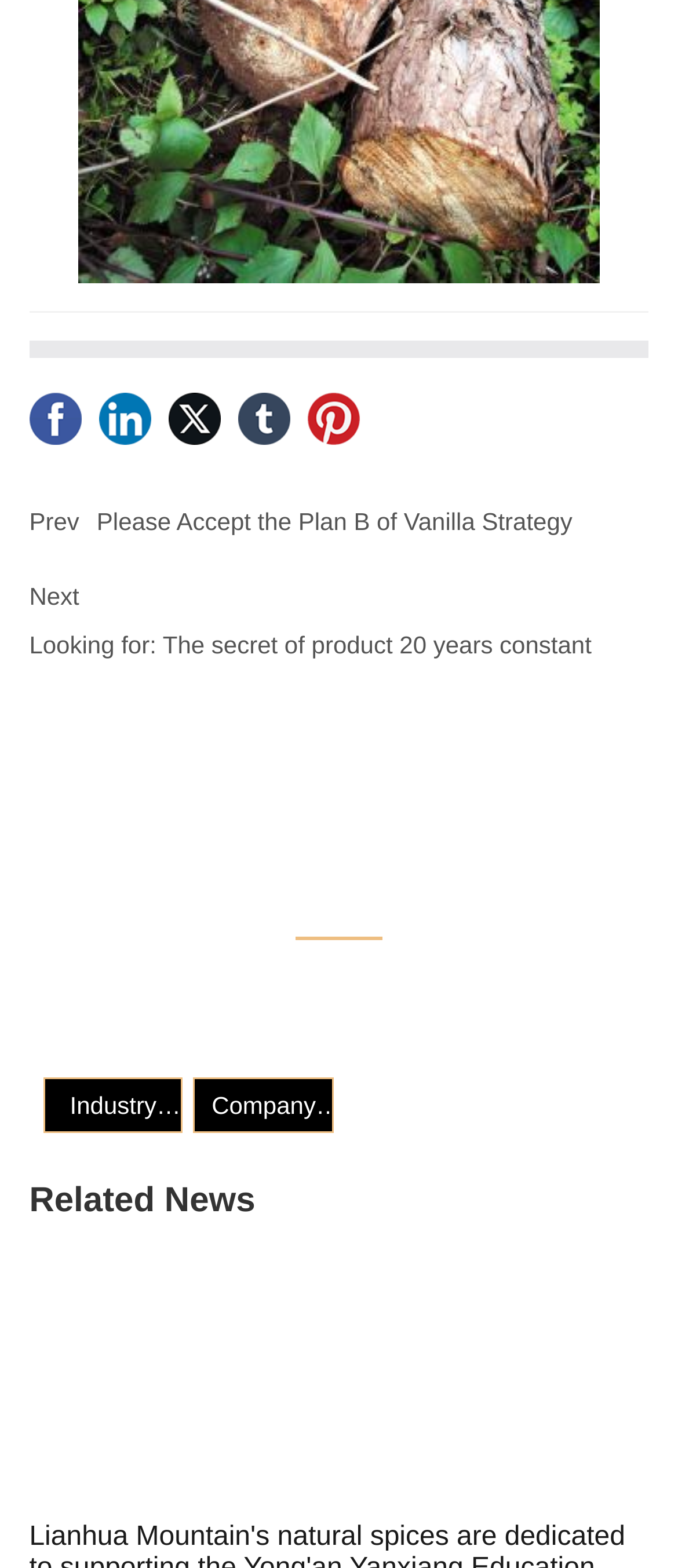Determine the bounding box coordinates of the region to click in order to accomplish the following instruction: "Read the news about Lianhua Mountain's natural spices". Provide the coordinates as four float numbers between 0 and 1, specifically [left, top, right, bottom].

[0.043, 0.871, 0.957, 0.889]